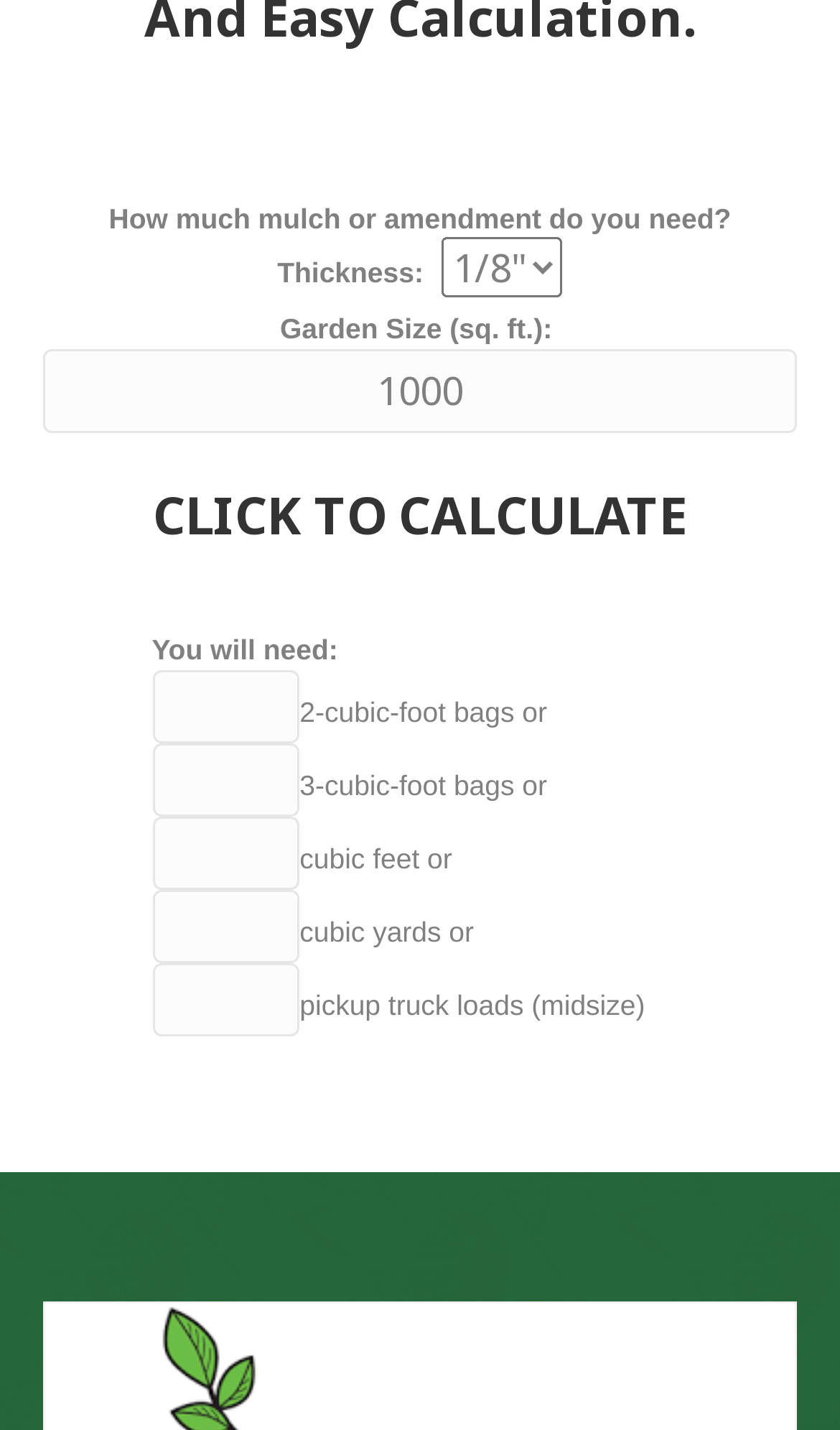Look at the image and write a detailed answer to the question: 
What happens when the 'CLICK TO CALCULATE' button is clicked?

When the 'CLICK TO CALCULATE' button is clicked, the webpage is expected to calculate the amount of mulch or amendment needed based on the input values for thickness and garden size, and display the result.